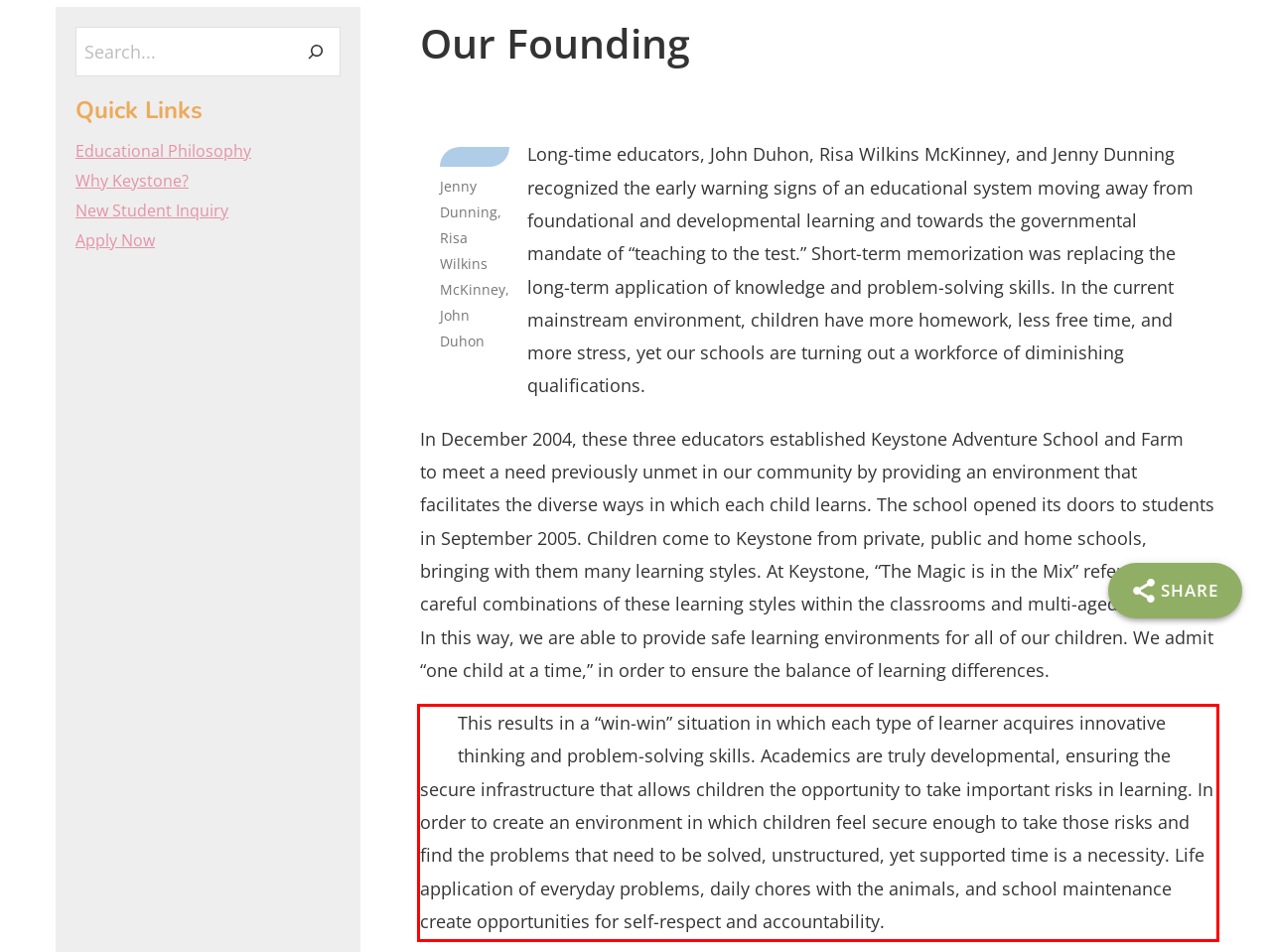You are presented with a webpage screenshot featuring a red bounding box. Perform OCR on the text inside the red bounding box and extract the content.

This results in a “win-win” situation in which each type of learner acquires innovative thinking and problem-solving skills. Academics are truly developmental, ensuring the secure infrastructure that allows children the opportunity to take important risks in learning. In order to create an environment in which children feel secure enough to take those risks and find the problems that need to be solved, unstructured, yet supported time is a necessity. Life application of everyday problems, daily chores with the animals, and school maintenance create opportunities for self-respect and accountability.